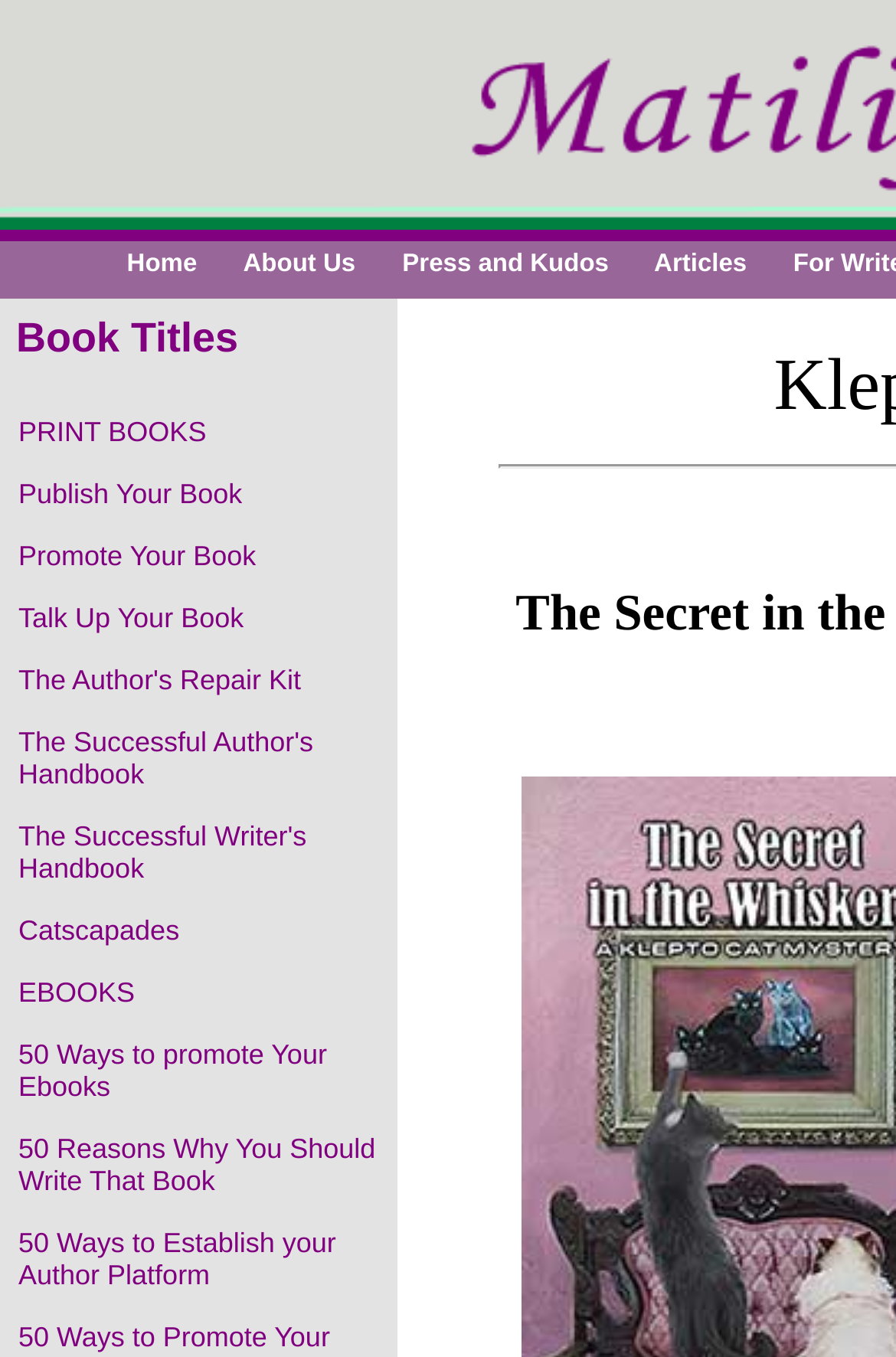Please provide a brief answer to the following inquiry using a single word or phrase:
What is the theme of the books listed on this webpage?

Writing and Cats